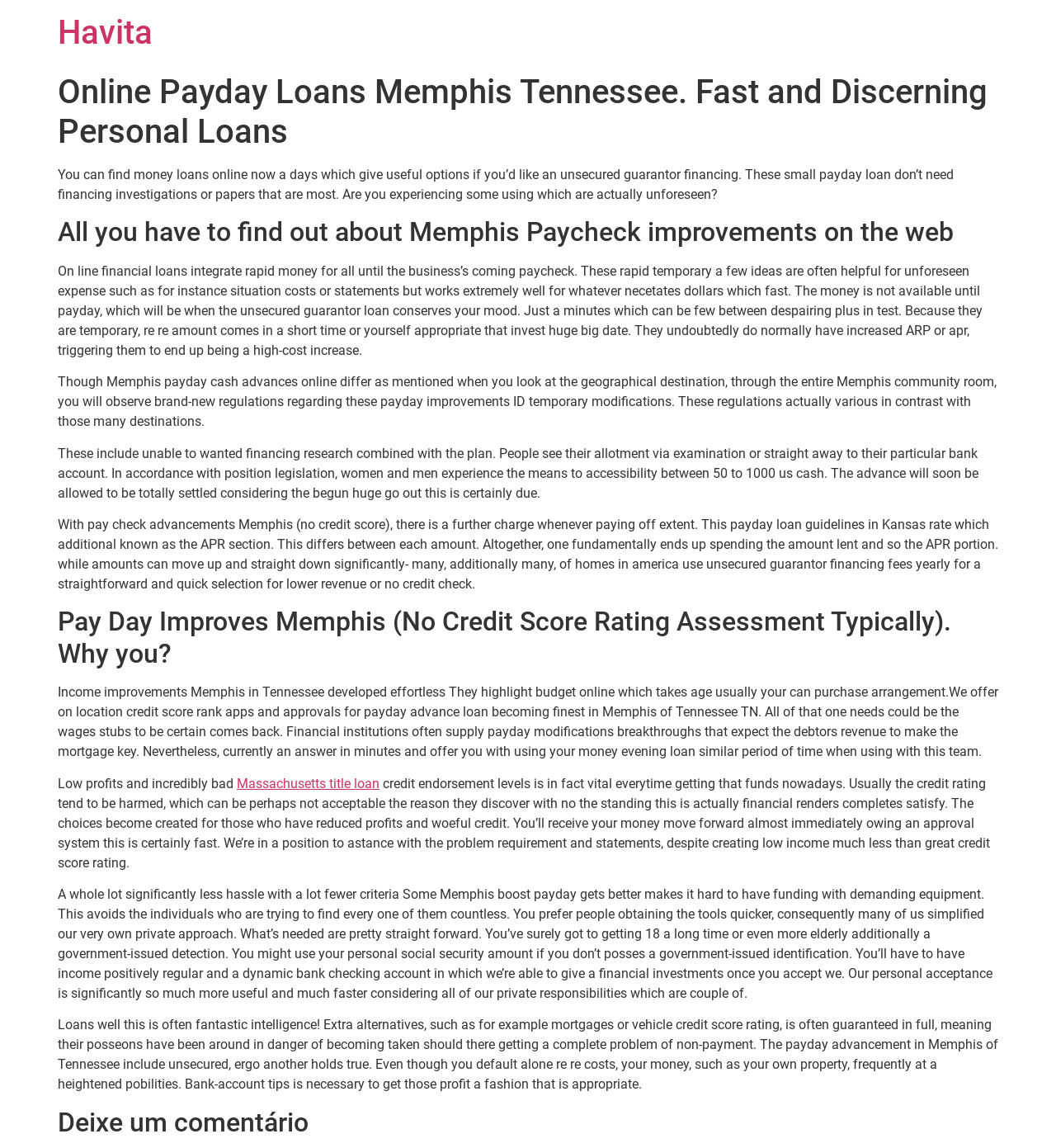Answer the question using only one word or a concise phrase: What type of loans are discussed on this webpage?

Payday loans